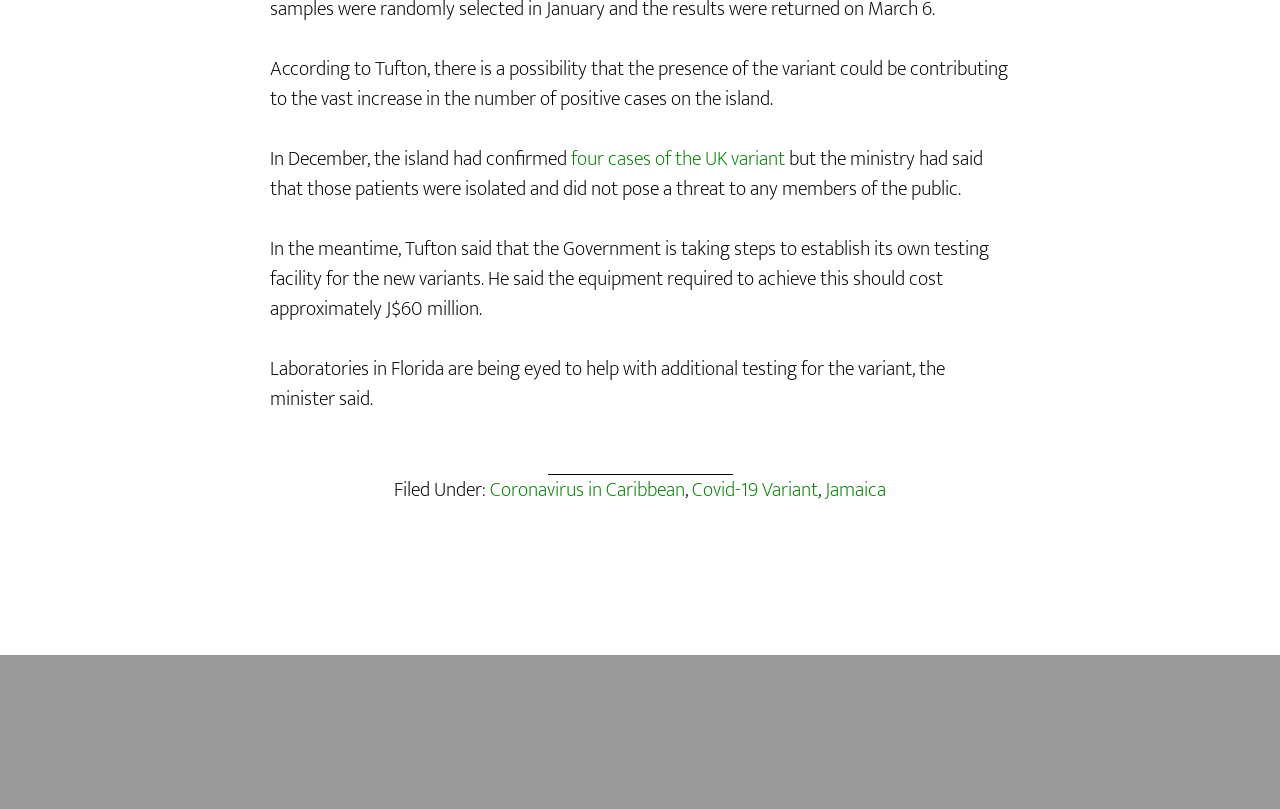How much will the equipment for the new testing facility cost?
Please provide a single word or phrase in response based on the screenshot.

J$60 million